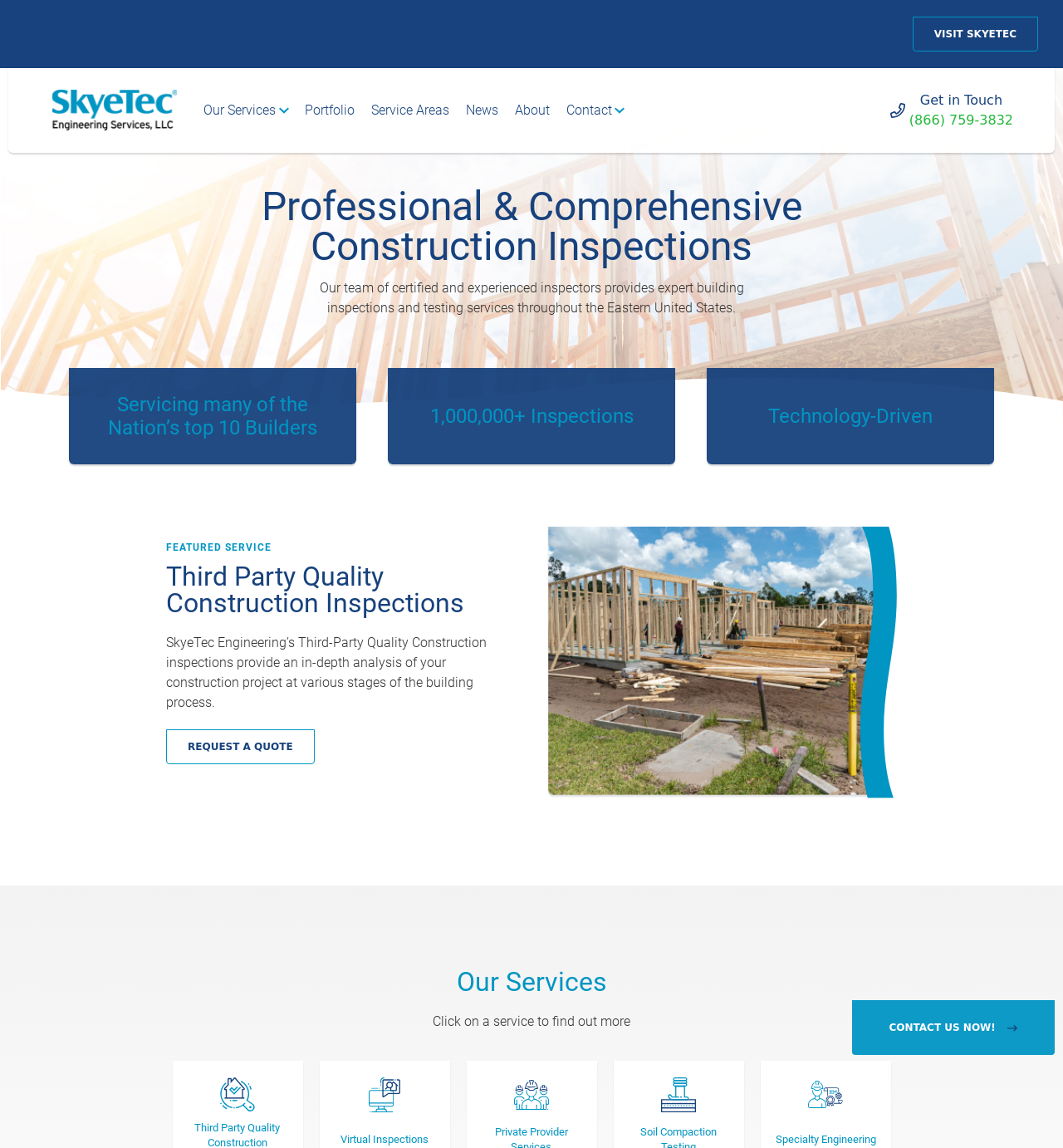Could you provide the bounding box coordinates for the portion of the screen to click to complete this instruction: "Get in touch with us"?

[0.865, 0.08, 0.943, 0.094]